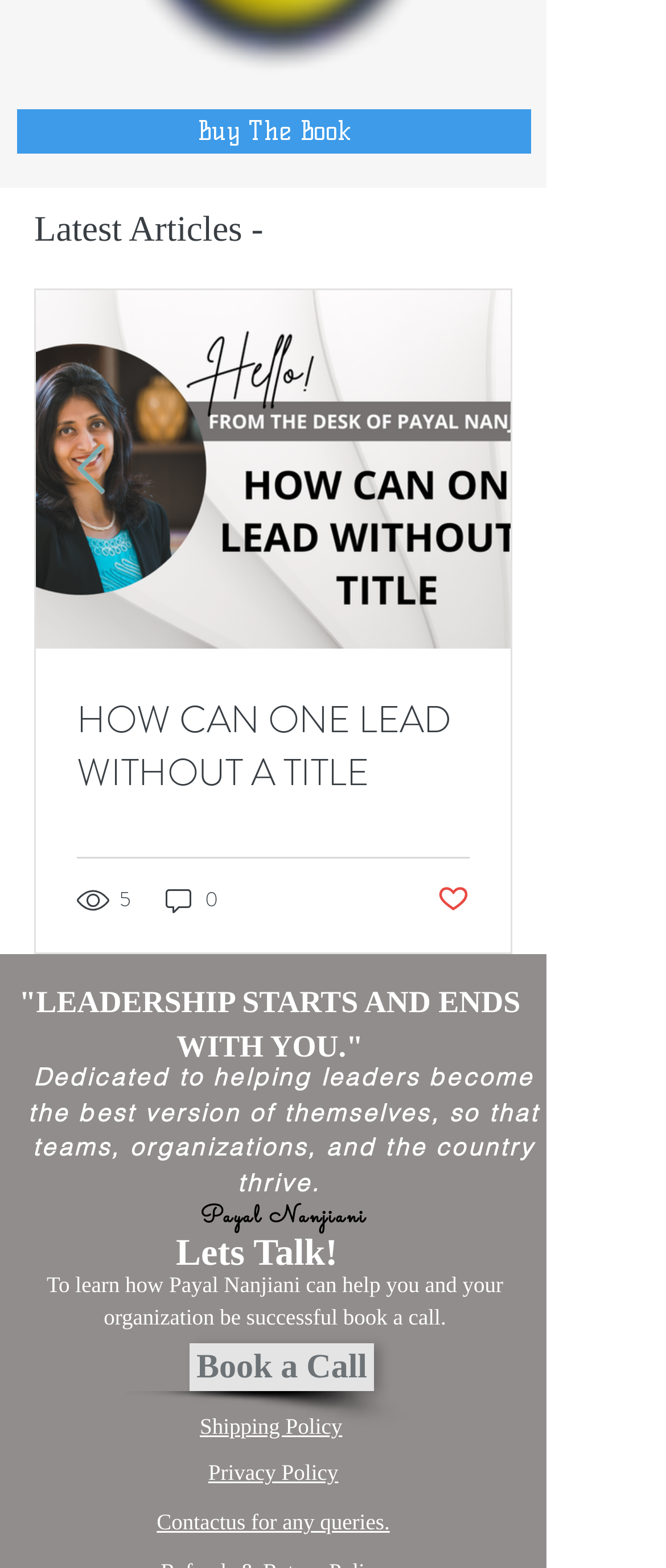Show the bounding box coordinates of the region that should be clicked to follow the instruction: "Click on the 'Buy The Book' link."

[0.026, 0.07, 0.797, 0.098]